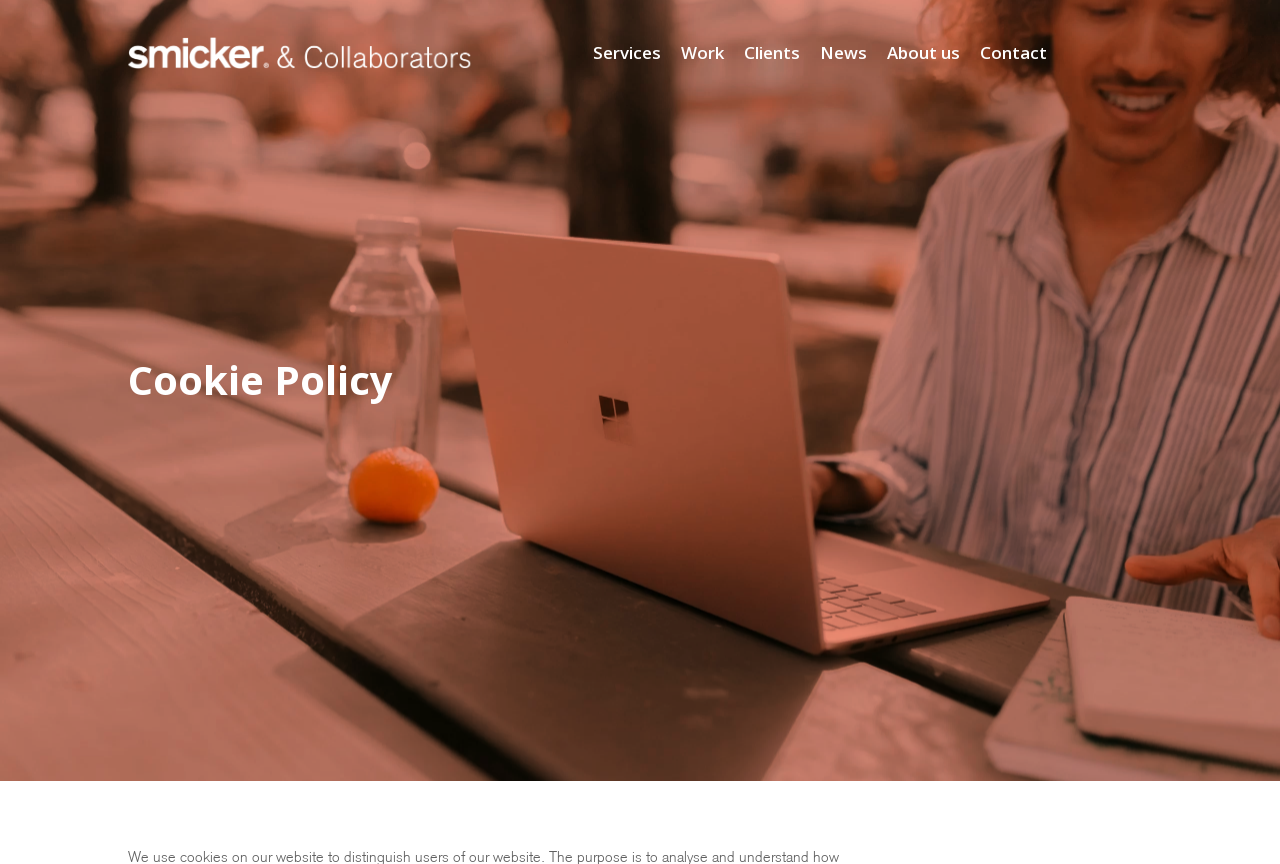How many main navigation links are there?
Based on the image, please offer an in-depth response to the question.

The main navigation links are located at the top of the webpage, and they are 'Services', 'Work', 'Clients', 'News', 'About us', and 'Contact'. These links are arranged horizontally, and their bounding box coordinates indicate their positions on the webpage.